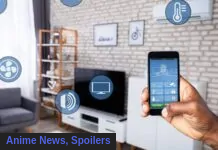Give a detailed account of the contents of the image.

The image depicts a modern living room featuring a sleek design with a neutral color palette. In the forefront, a hand holds a smartphone displaying a smart home control interface, implying advanced technology integration. Surrounding the phone are various icons representing smart home features, such as temperature control, audio capabilities, and lighting adjustments. The background showcases a cozy seating arrangement with a gray sofa, a stylish bookshelf, and a large flat-screen TV, creating an inviting atmosphere. This image is associated with articles highlighting advancements in smart home systems, emphasizing comfort and modern living.